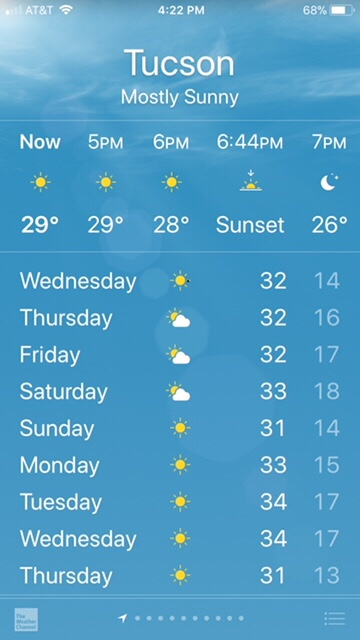How many days of the week have a high temperature of 34°F?
Respond to the question with a well-detailed and thorough answer.

The weekly outlook shows that Tuesday and Wednesday have a high temperature of 34°F, which means there are two days of the week with a high temperature of 34°F.